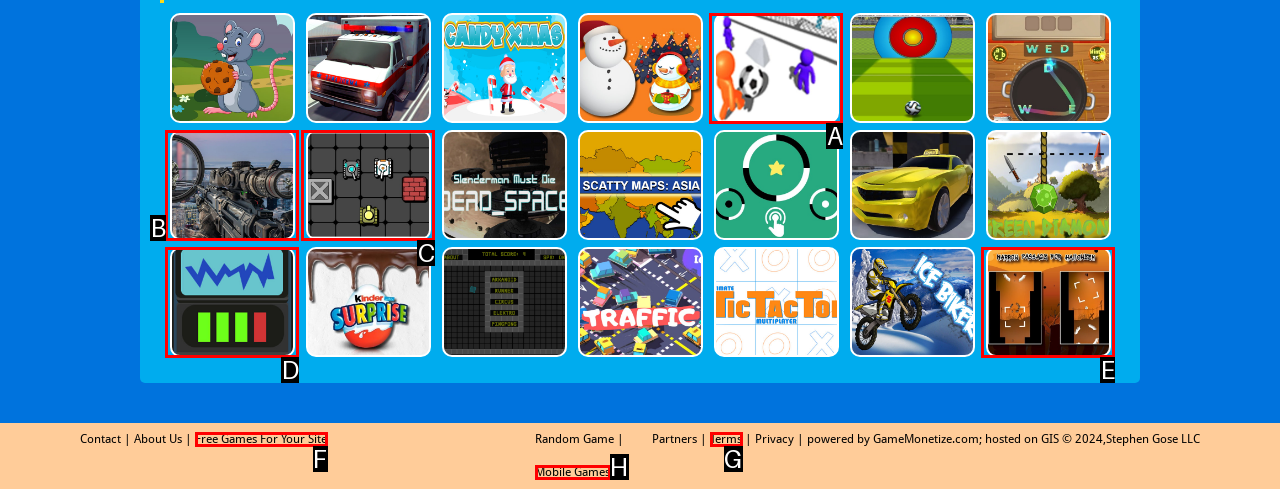Using the description: Narrow Passage For Halloween, find the corresponding HTML element. Provide the letter of the matching option directly.

E